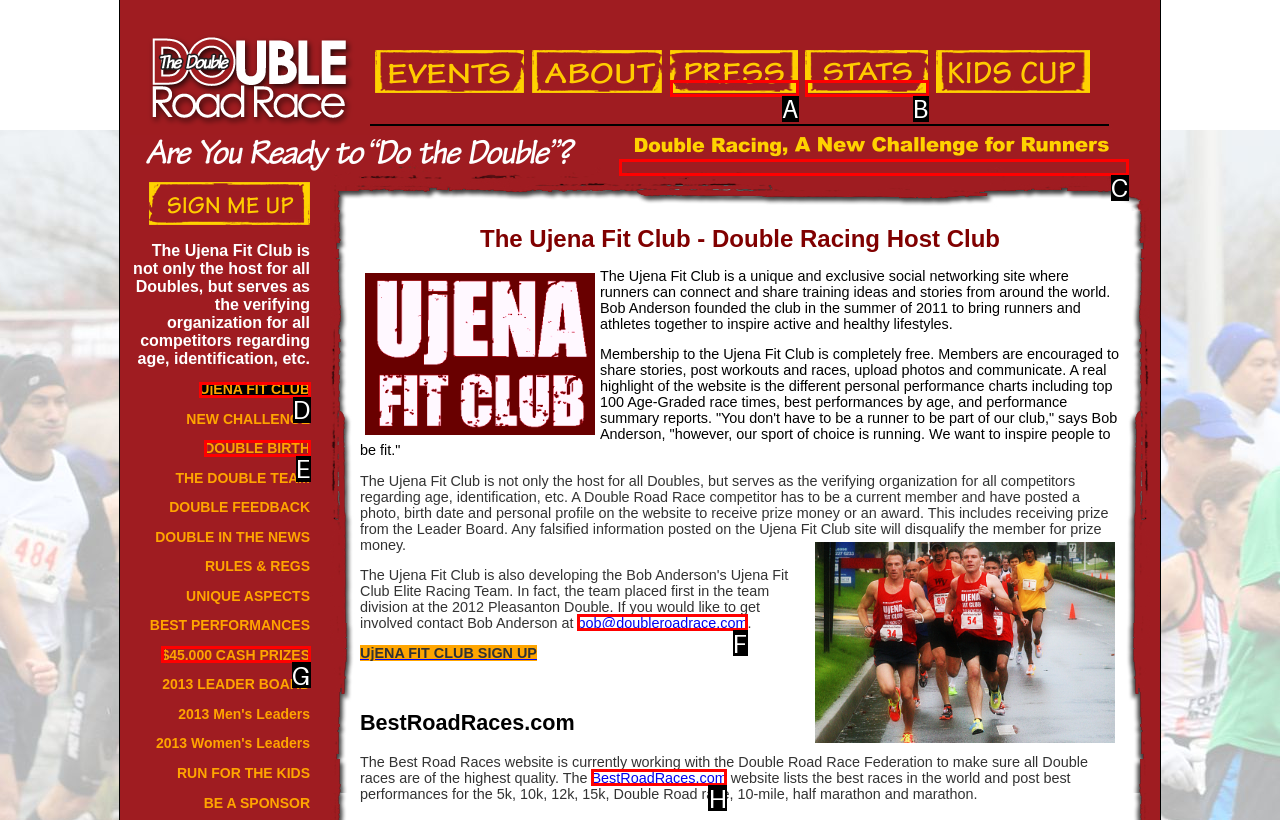Find the option that aligns with: $45,000 CASH PRIZES
Provide the letter of the corresponding option.

G